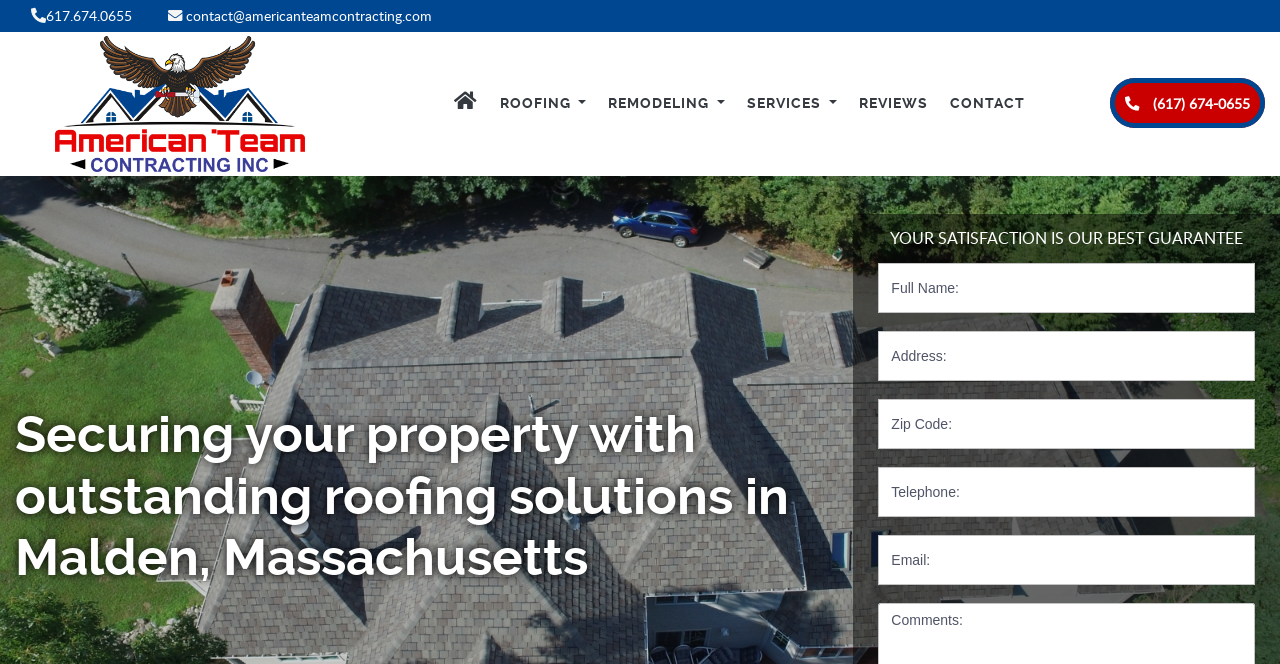Extract the bounding box for the UI element that matches this description: "617.674.0655".

[0.036, 0.008, 0.103, 0.04]